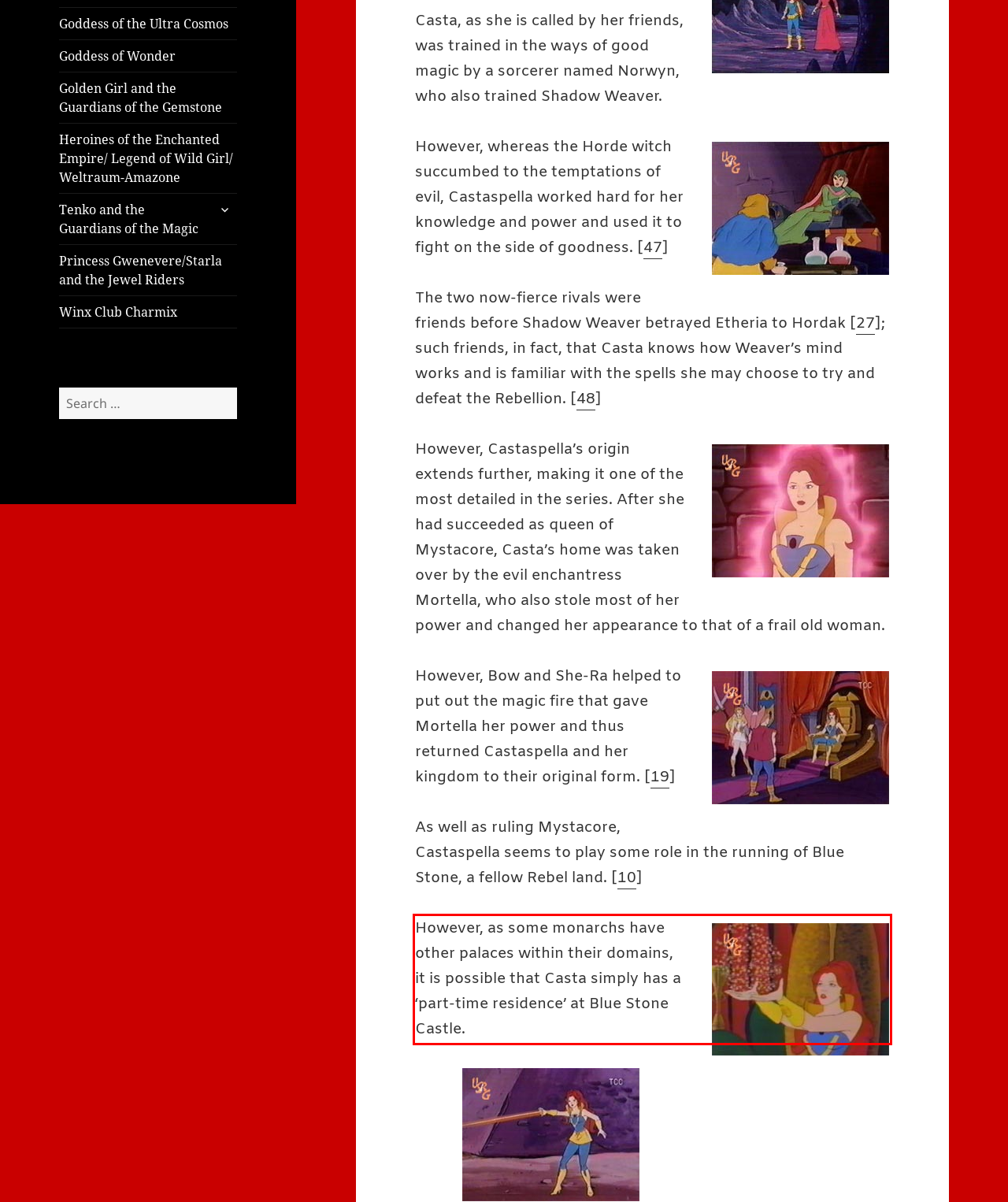Identify and transcribe the text content enclosed by the red bounding box in the given screenshot.

However, as some monarchs have other palaces within their domains, it is possible that Casta simply has a ‘part-time residence’ at Blue Stone Castle.